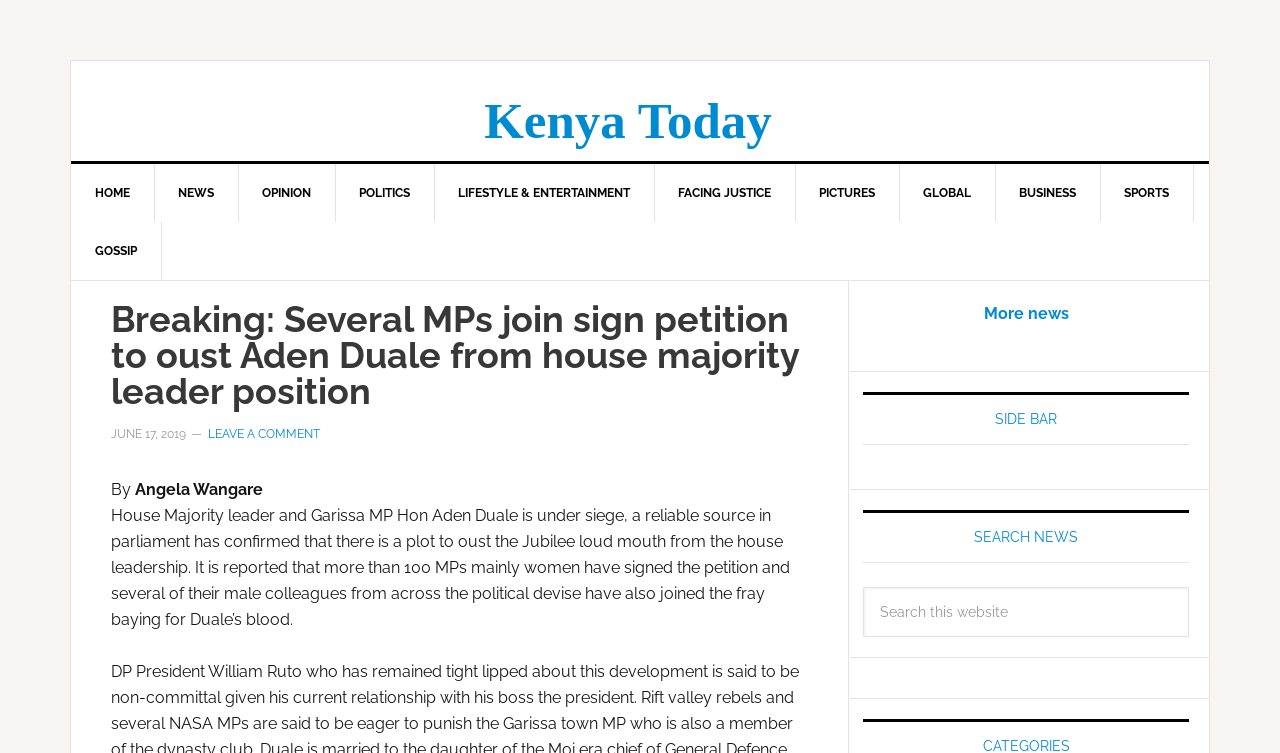Using the given element description, provide the bounding box coordinates (top-left x, top-left y, bottom-right x, bottom-right y) for the corresponding UI element in the screenshot: Facing Justice

[0.511, 0.218, 0.622, 0.295]